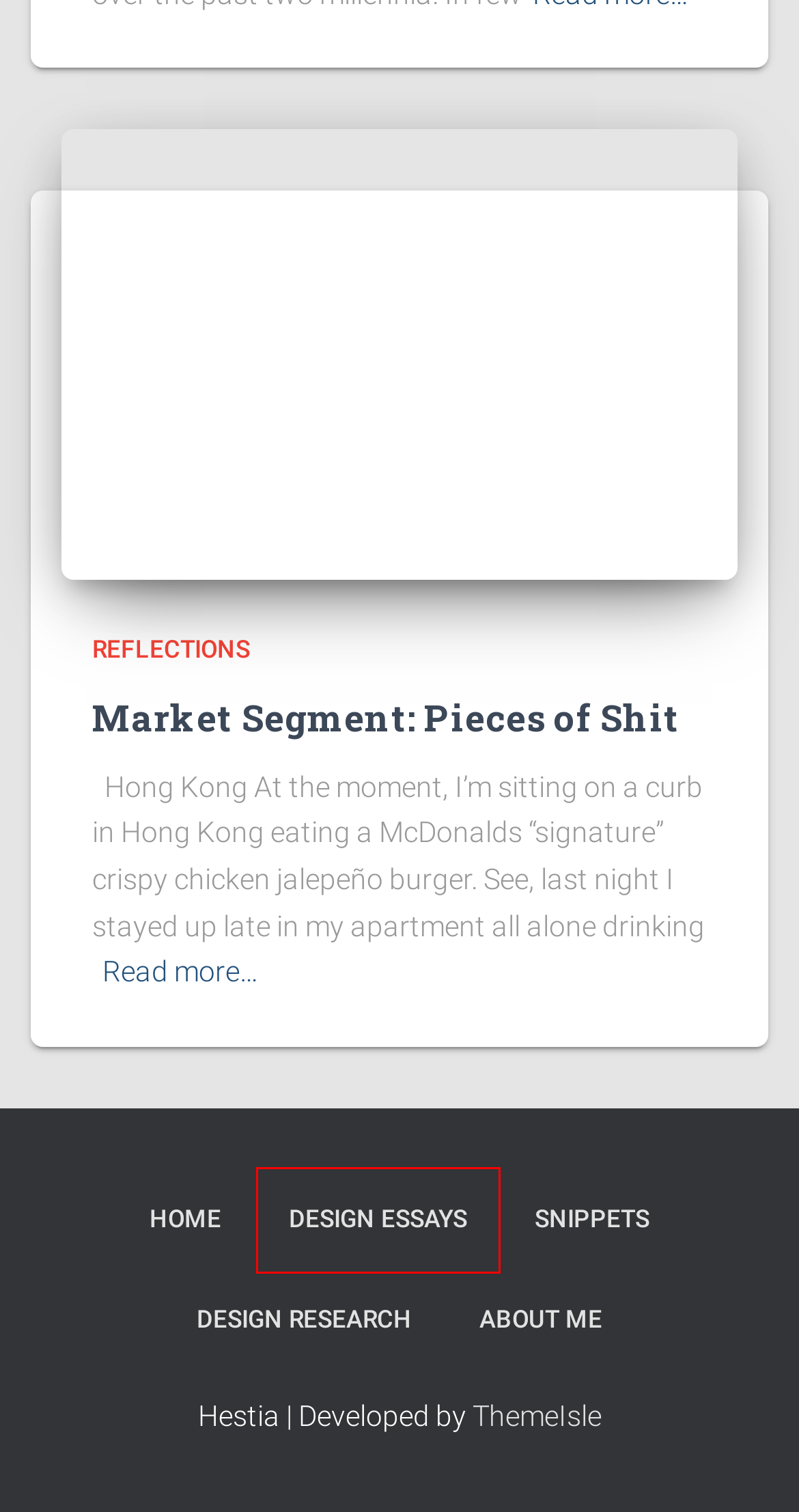You have a screenshot of a webpage with a red rectangle bounding box. Identify the best webpage description that corresponds to the new webpage after clicking the element within the red bounding box. Here are the candidates:
A. Premium WordPress Themes, Templates & Plugins @ ThemeIsle
B. Knowledge in Society – "…dispersed bits of incomplete and frequently contradictory knowledge"
C. Snippets – Knowledge in Society
D. ¿No estoy yo aquí que soy tu madre? – Knowledge in Society
E. Design Research – Knowledge in Society
F. Design Essays – Knowledge in Society
G. About Me – Knowledge in Society
H. Market Segment: Pieces of Shit – Knowledge in Society

F